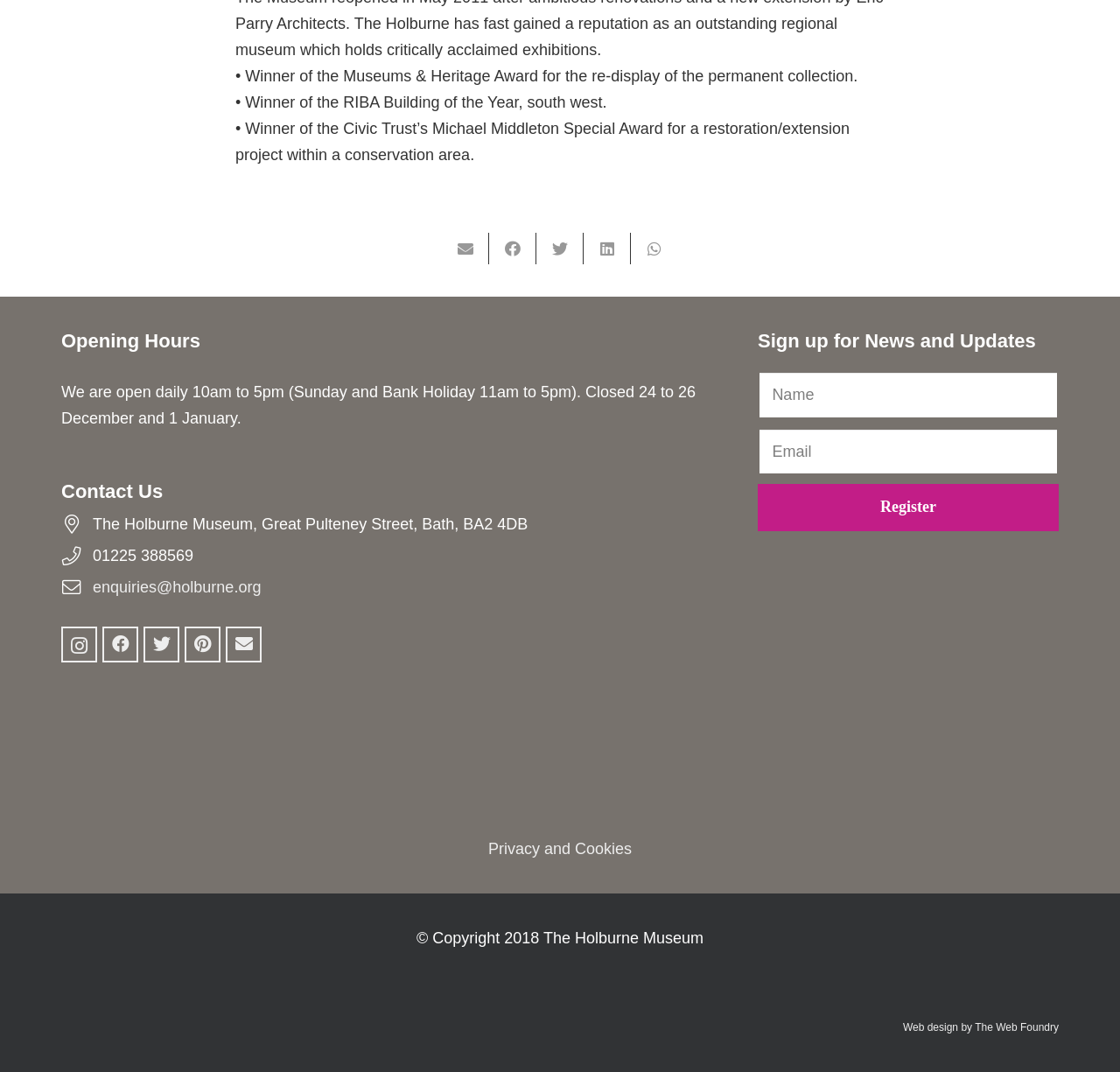What are the museum's opening hours?
Analyze the image and provide a thorough answer to the question.

The opening hours of the museum can be found in the 'Opening Hours' section, which states that the museum is open daily from 10am to 5pm, with slightly different hours on Sundays and Bank Holidays.